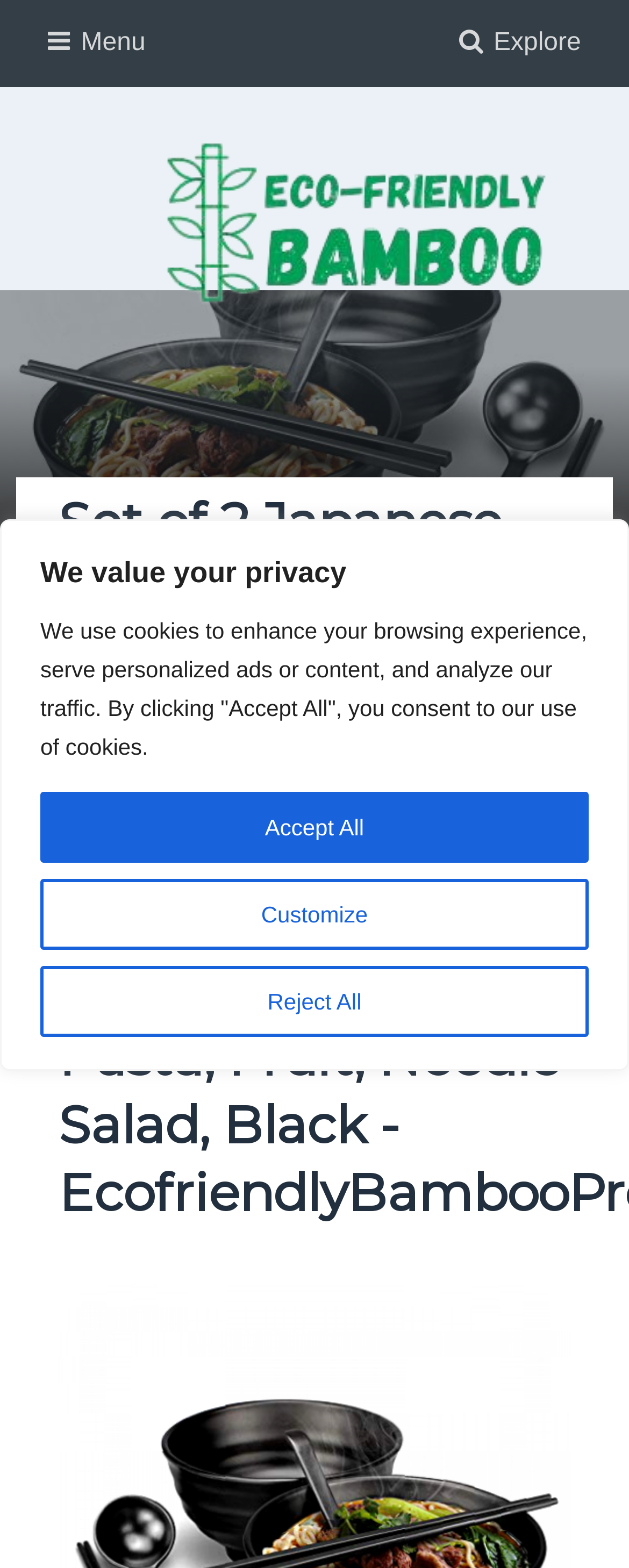Determine the webpage's heading and output its text content.

Set of 2 Japanese Ramen Bowl Set, 1300 ml Large Ramen Bowls, Premium Non-Slip Soup Bowl with Spoon and Chopsticks, for Pasta, Fruit, Noodle Salad, Black - EcofriendlyBambooProducts.com